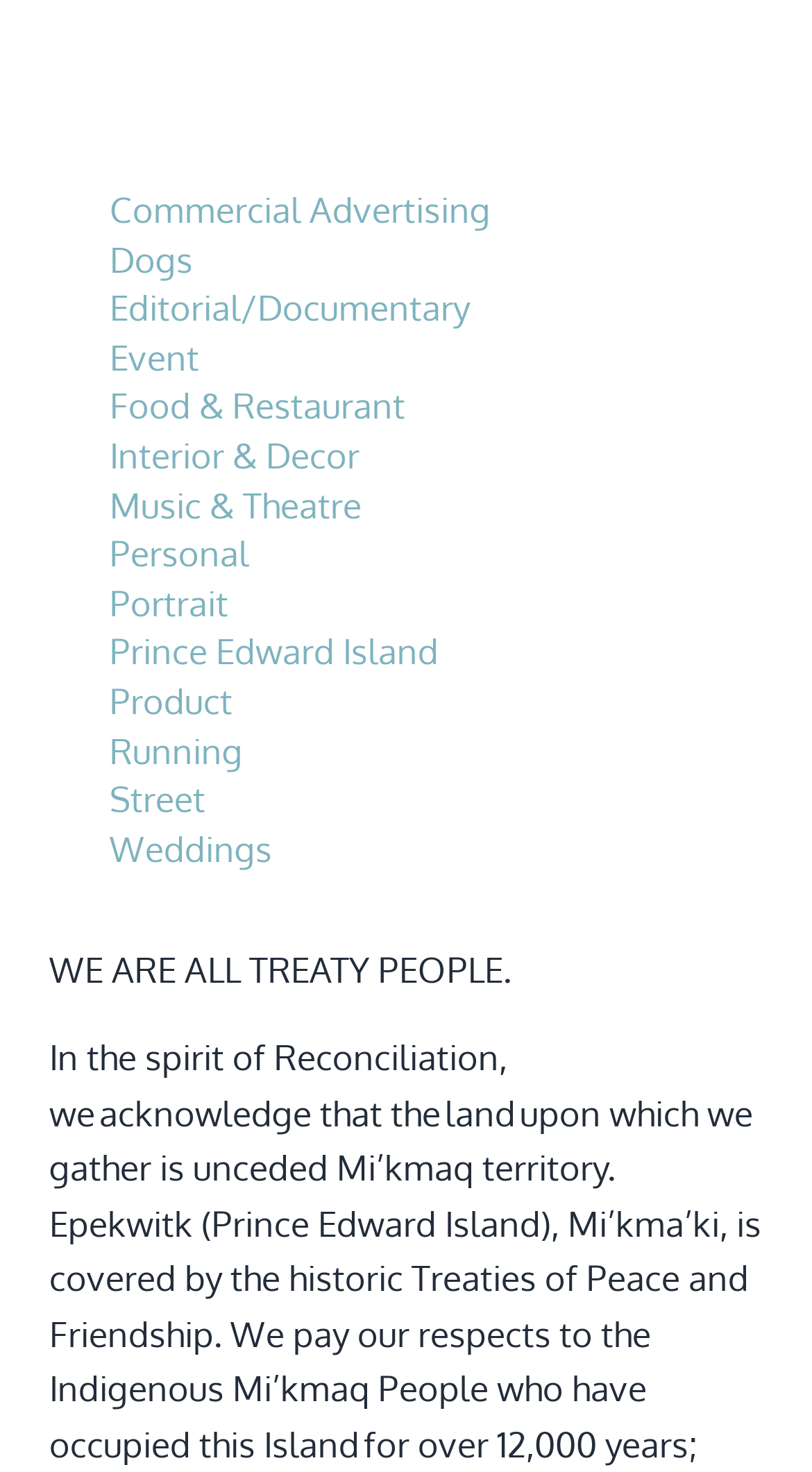Locate the bounding box of the user interface element based on this description: "Commercial Advertising".

[0.135, 0.127, 0.605, 0.157]